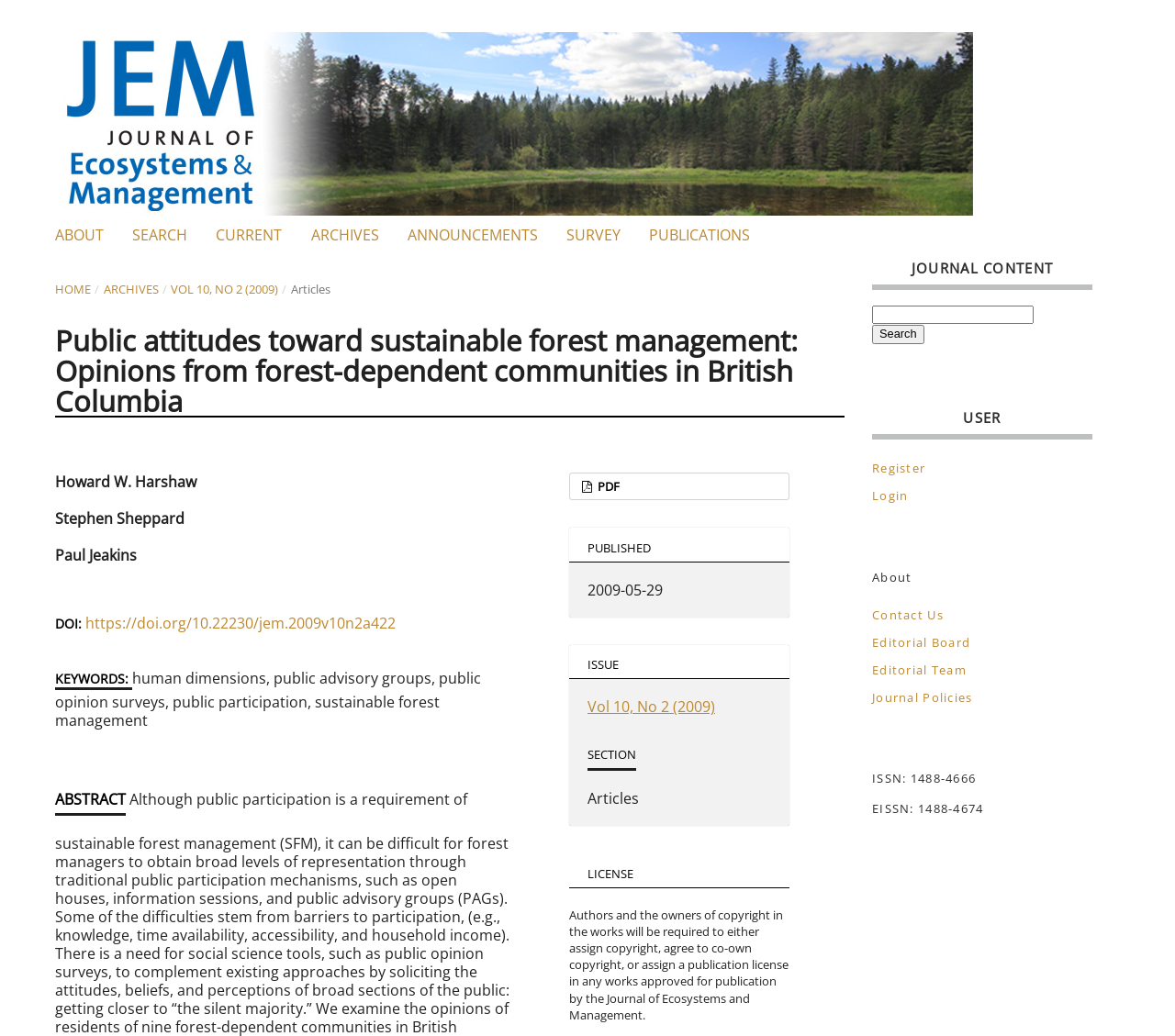Please find the bounding box coordinates of the element that must be clicked to perform the given instruction: "View the current issue". The coordinates should be four float numbers from 0 to 1, i.e., [left, top, right, bottom].

[0.184, 0.213, 0.24, 0.243]